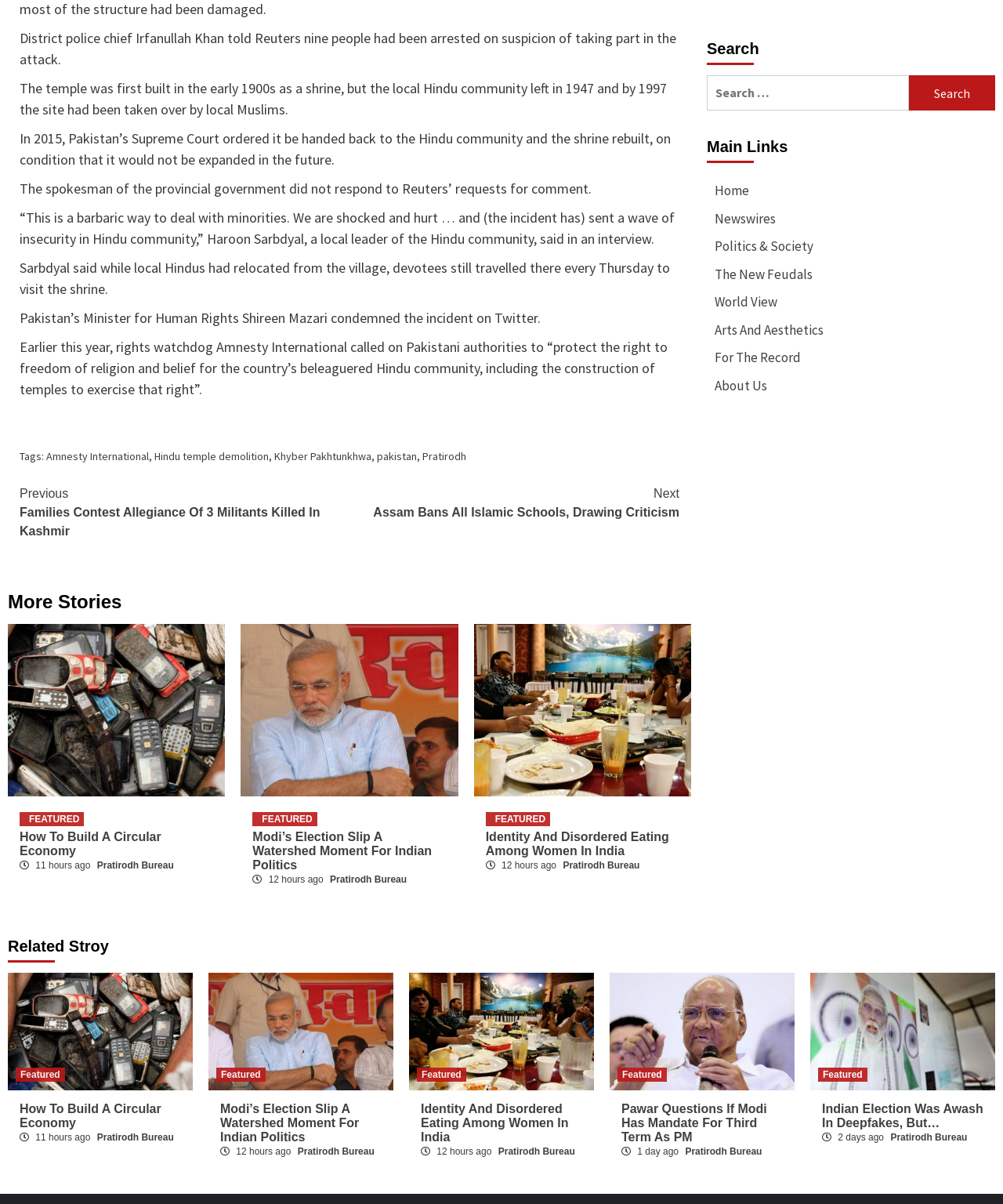With reference to the screenshot, provide a detailed response to the question below:
Who condemned the incident on Twitter?

The answer can be found in the StaticText element [289], which states that Pakistan’s Minister for Human Rights Shireen Mazari condemned the incident on Twitter.